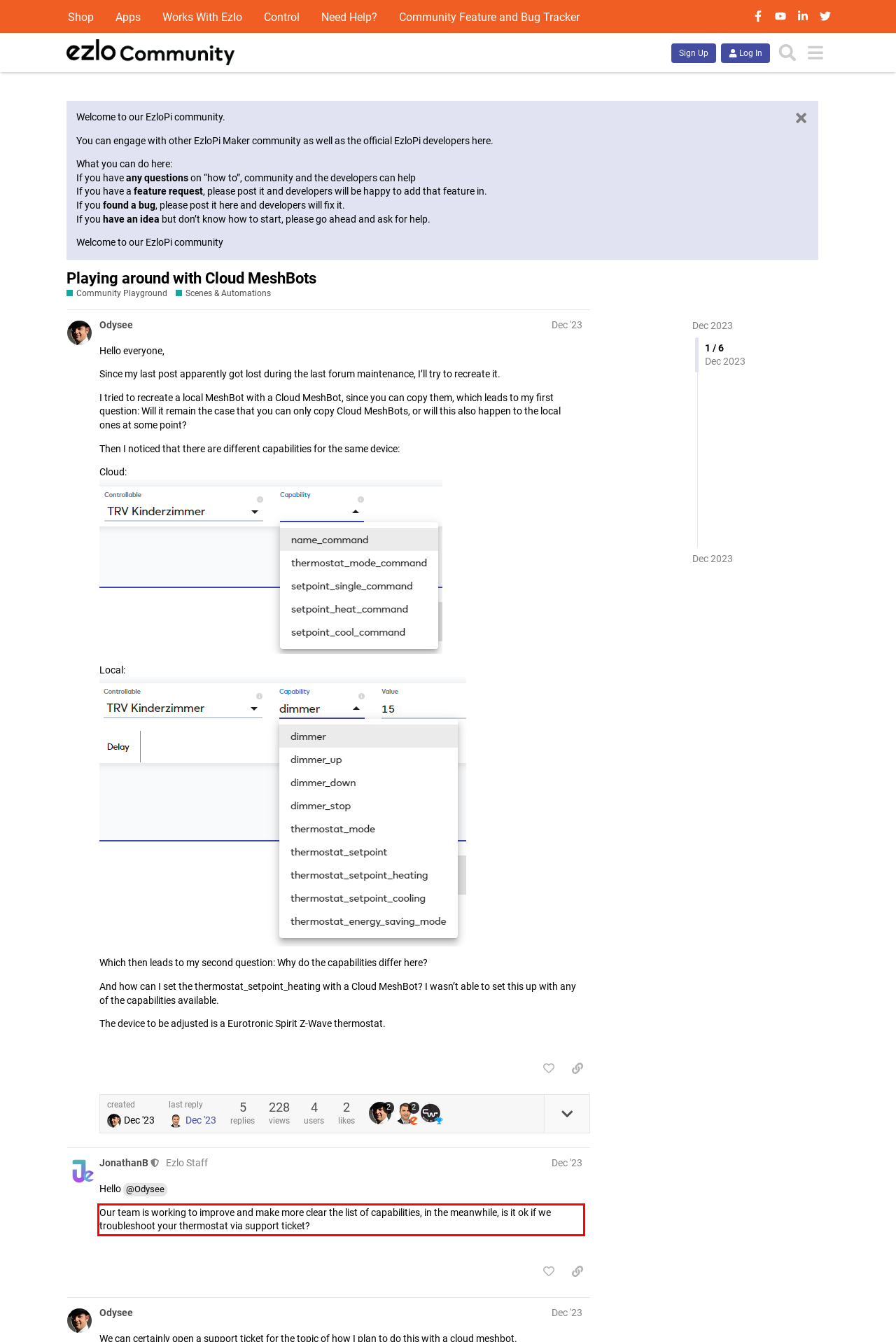The screenshot provided shows a webpage with a red bounding box. Apply OCR to the text within this red bounding box and provide the extracted content.

Our team is working to improve and make more clear the list of capabilities, in the meanwhile, is it ok if we troubleshoot your thermostat via support ticket?